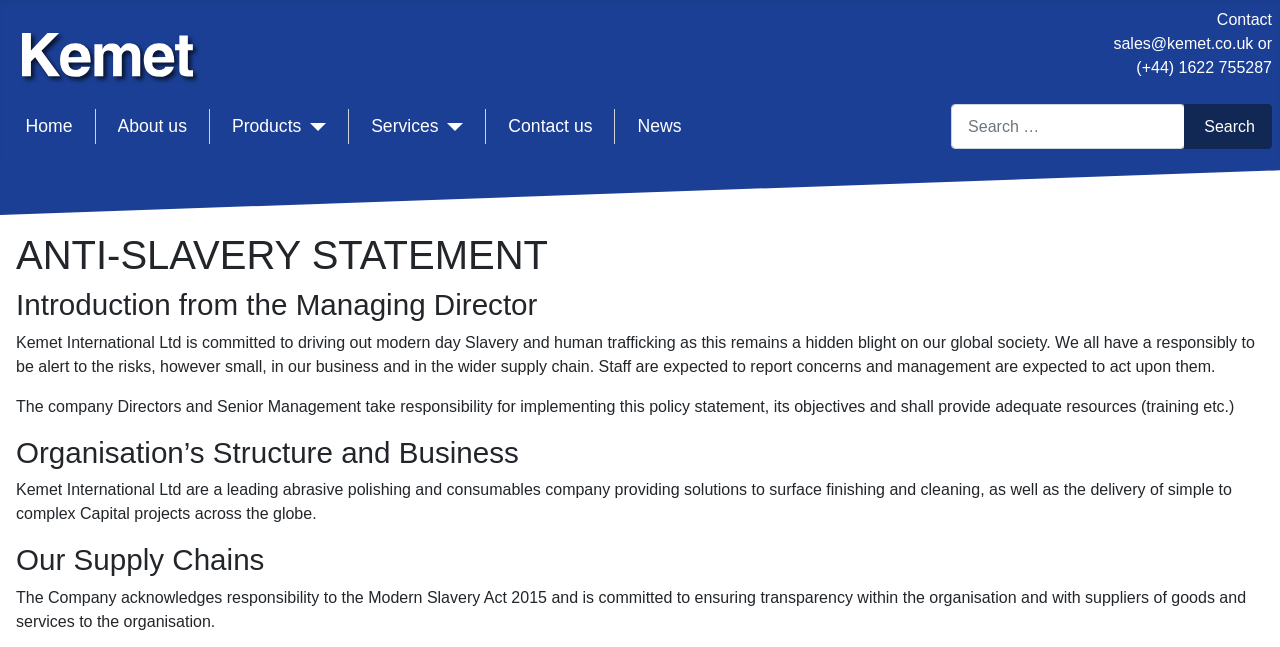Find the bounding box coordinates of the element you need to click on to perform this action: 'Click the 'Contact' link'. The coordinates should be represented by four float values between 0 and 1, in the format [left, top, right, bottom].

[0.951, 0.017, 0.994, 0.043]